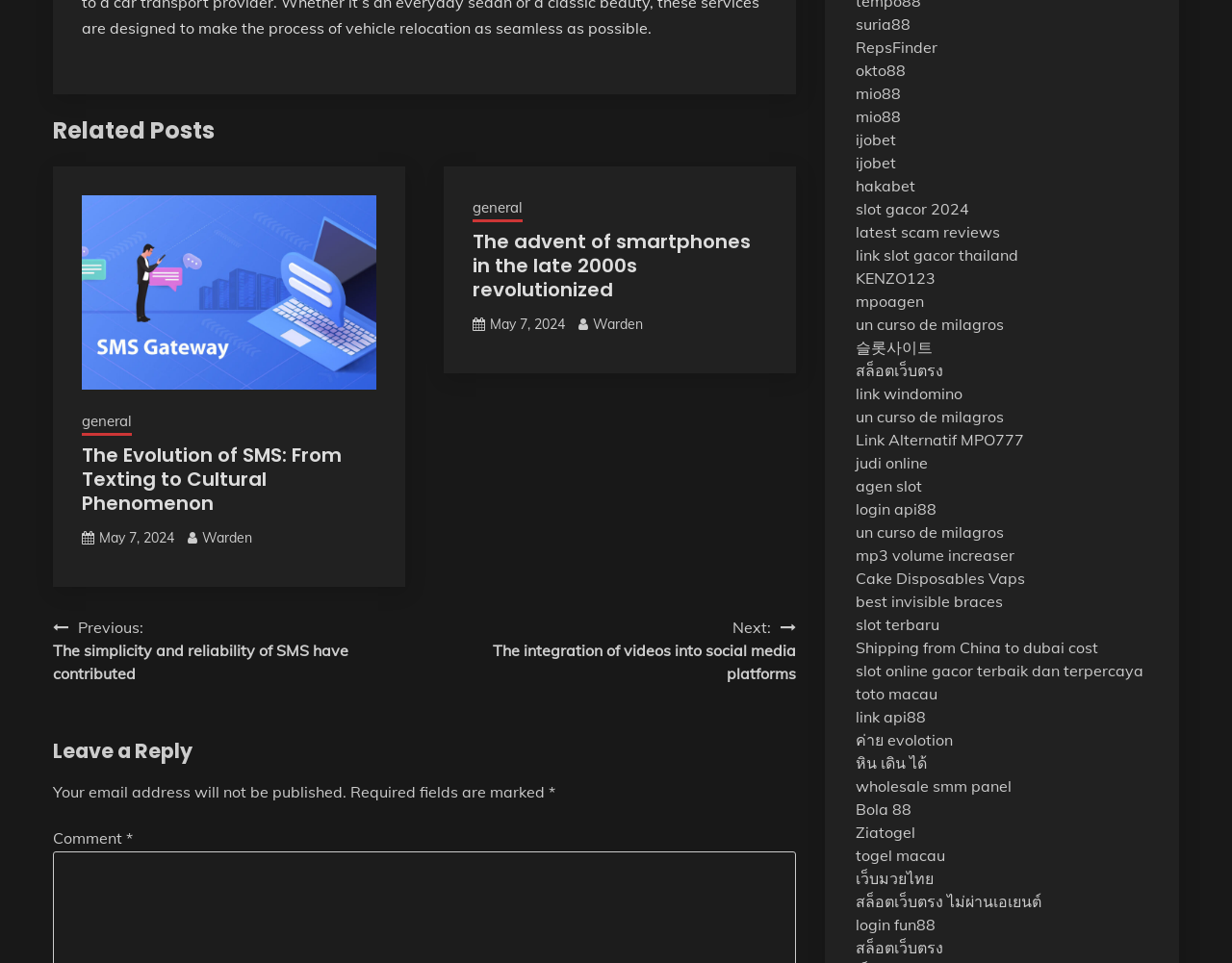Please specify the bounding box coordinates of the clickable region necessary for completing the following instruction: "Leave a reply". The coordinates must consist of four float numbers between 0 and 1, i.e., [left, top, right, bottom].

[0.043, 0.764, 0.646, 0.795]